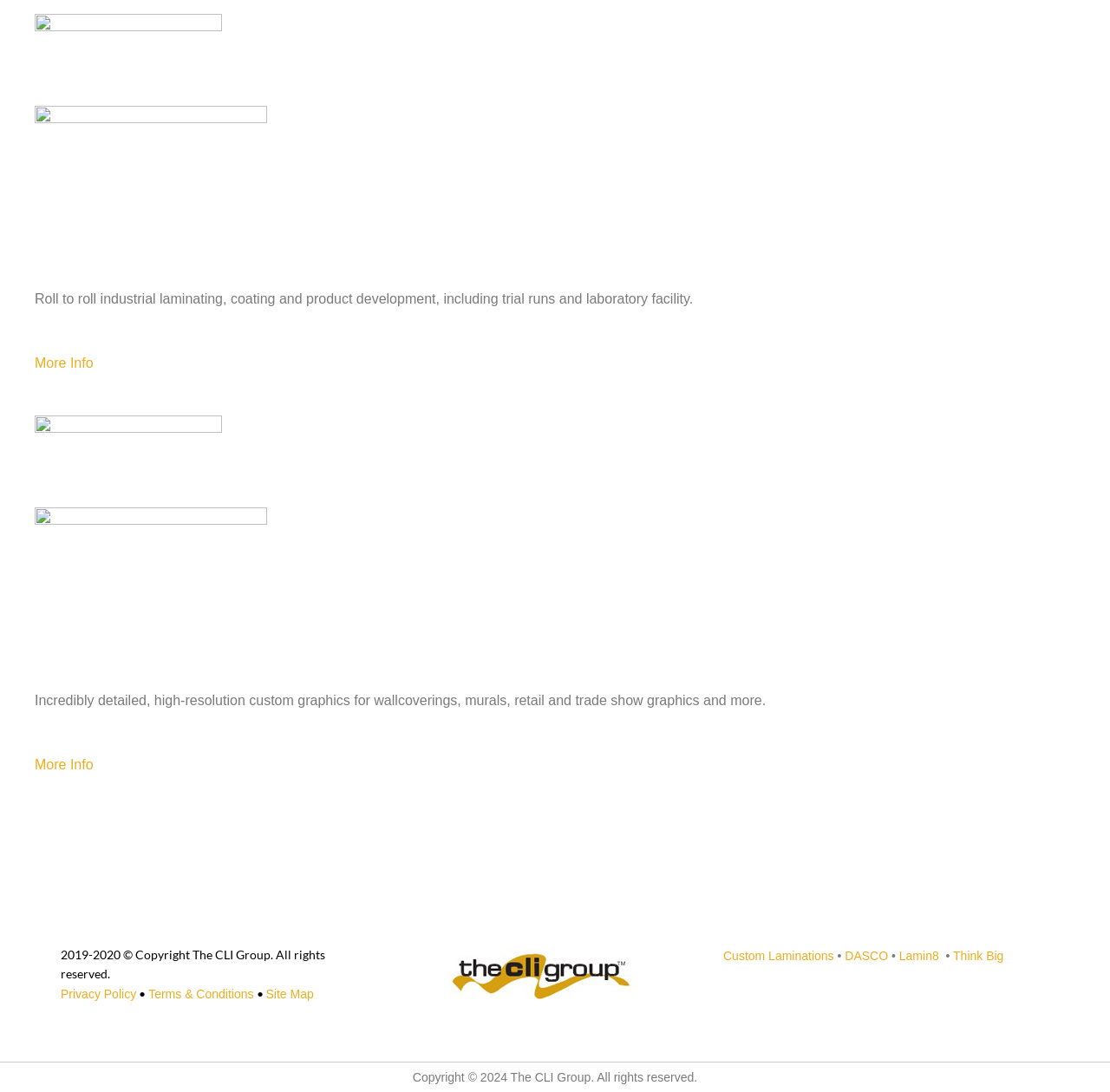Respond to the question below with a single word or phrase:
What is the company name?

The CLI Group